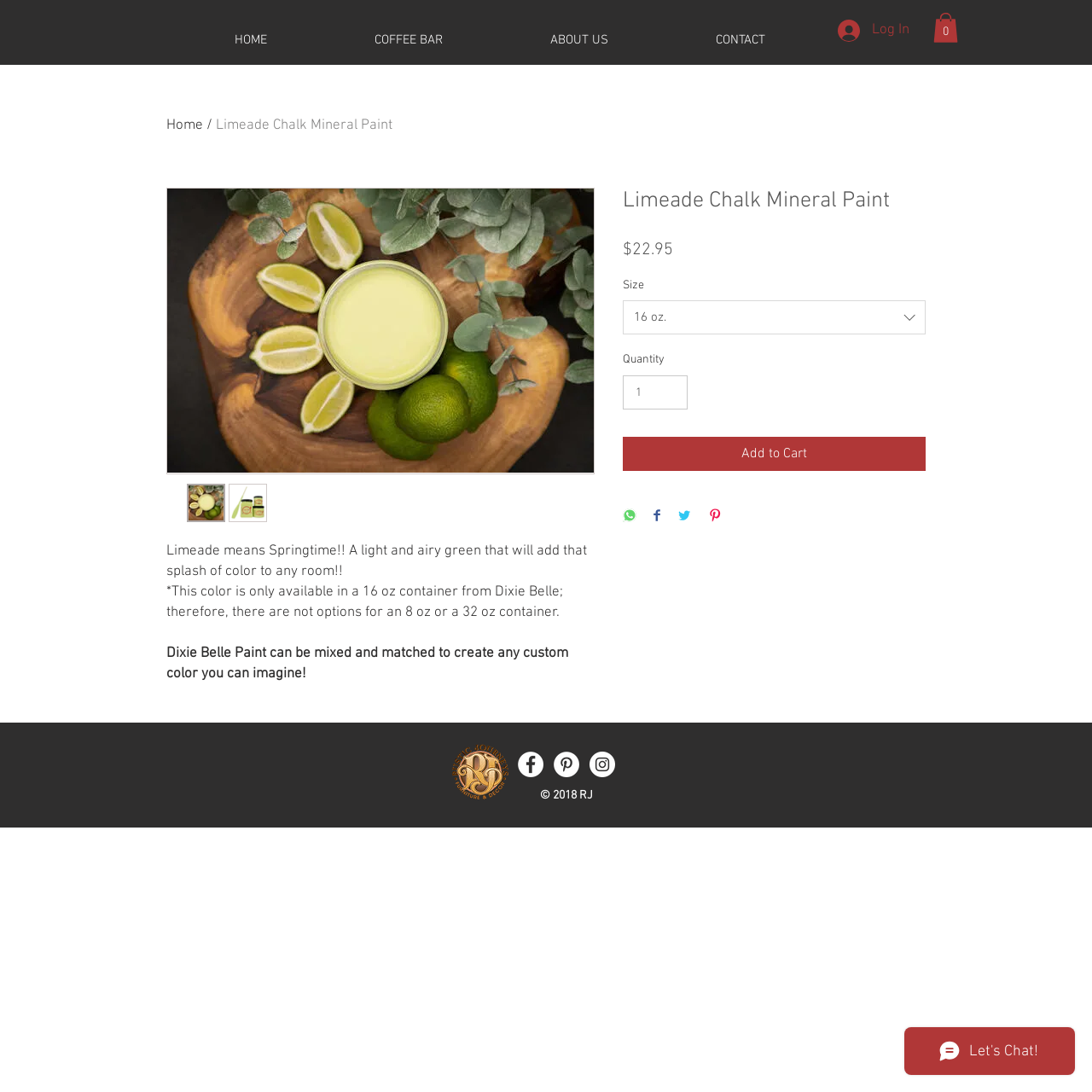Give a one-word or one-phrase response to the question: 
What is the available size of the paint?

16 oz